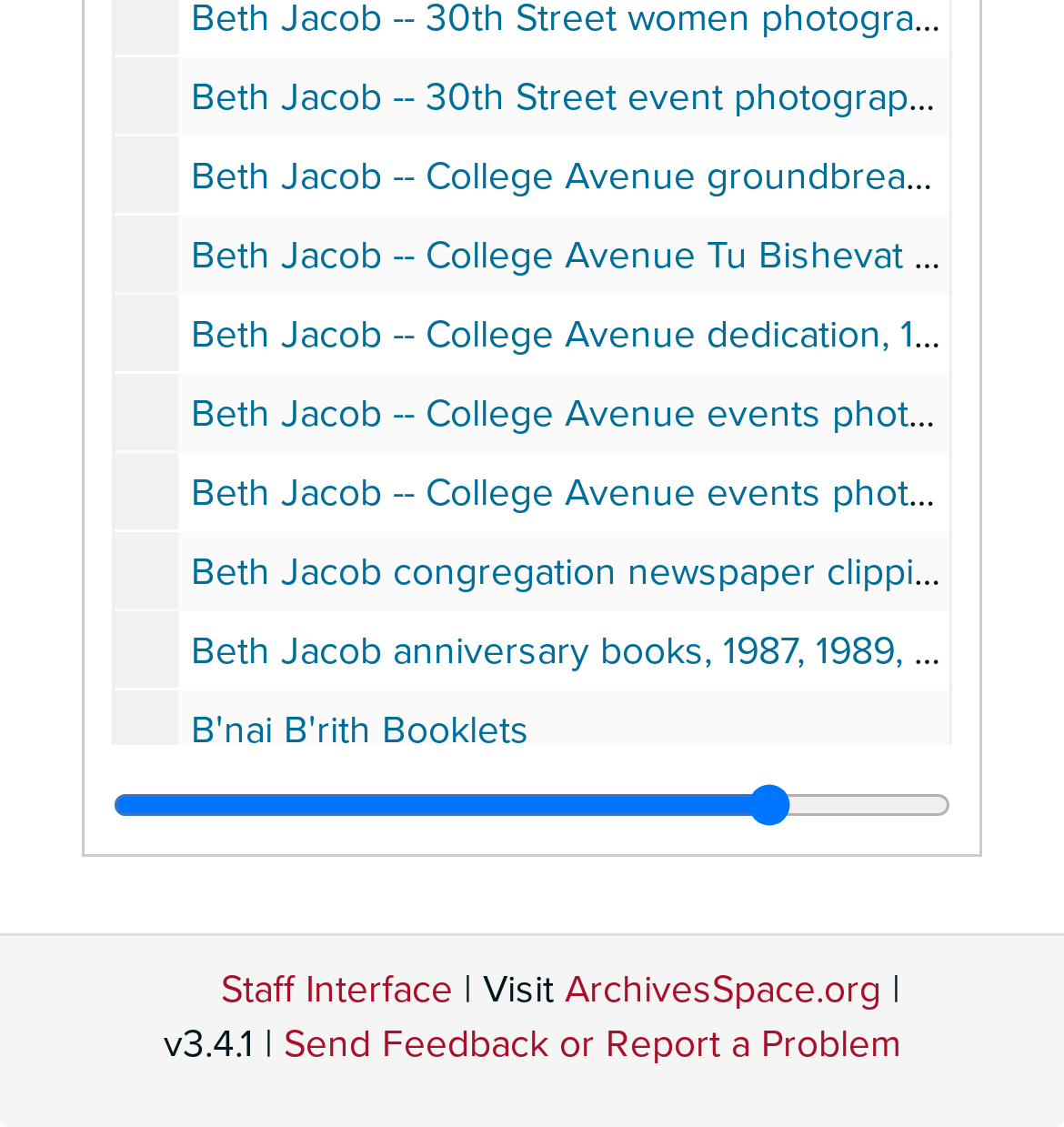What is the text next to the 'Visit' link?
Look at the image and construct a detailed response to the question.

The text next to the 'Visit' link is 'ArchivesSpace.org', which is a static text element with ID 97, located next to the 'Visit' link element with ID 96.